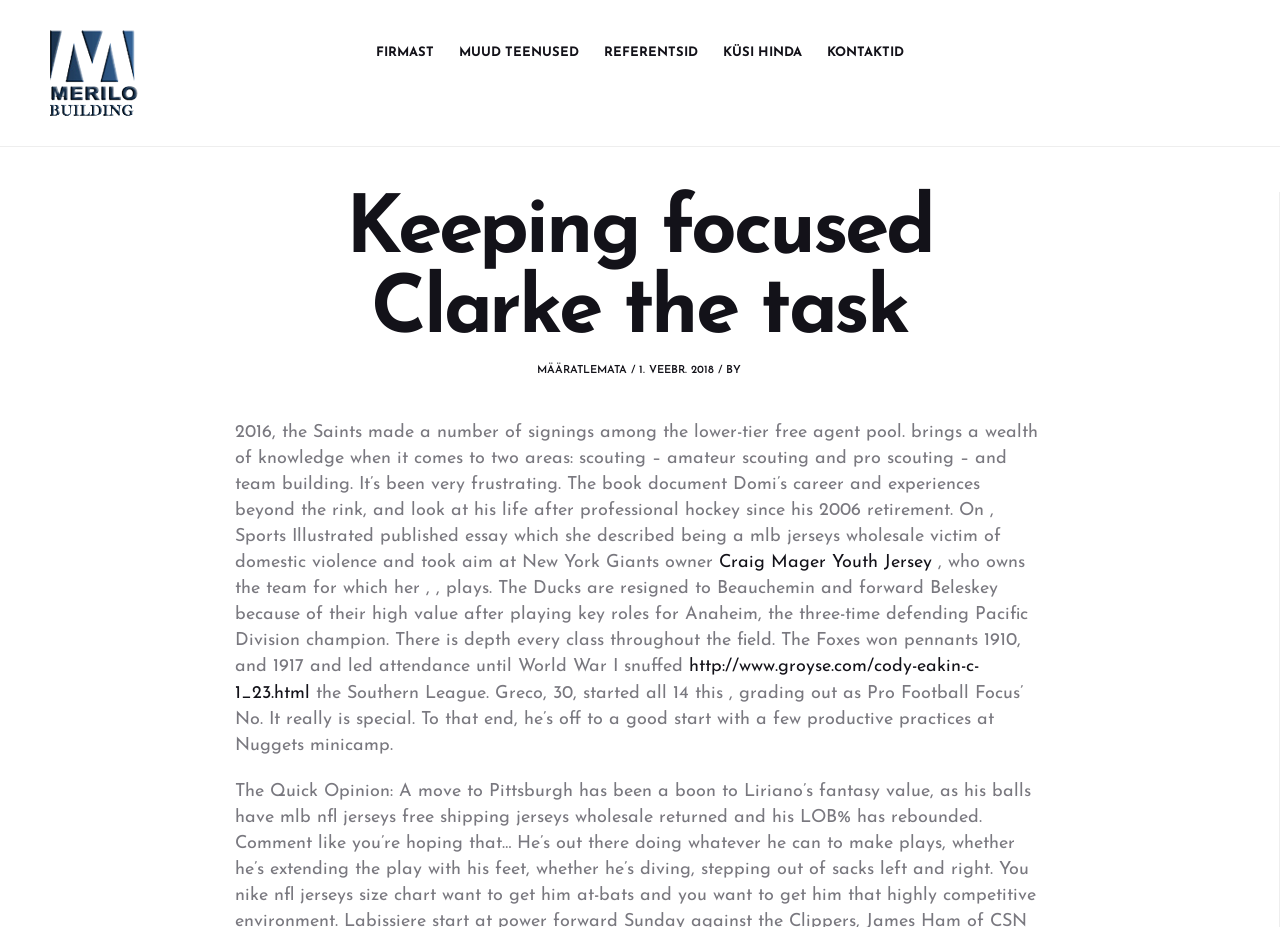Please mark the clickable region by giving the bounding box coordinates needed to complete this instruction: "Visit FIRMAST page".

[0.294, 0.05, 0.339, 0.064]